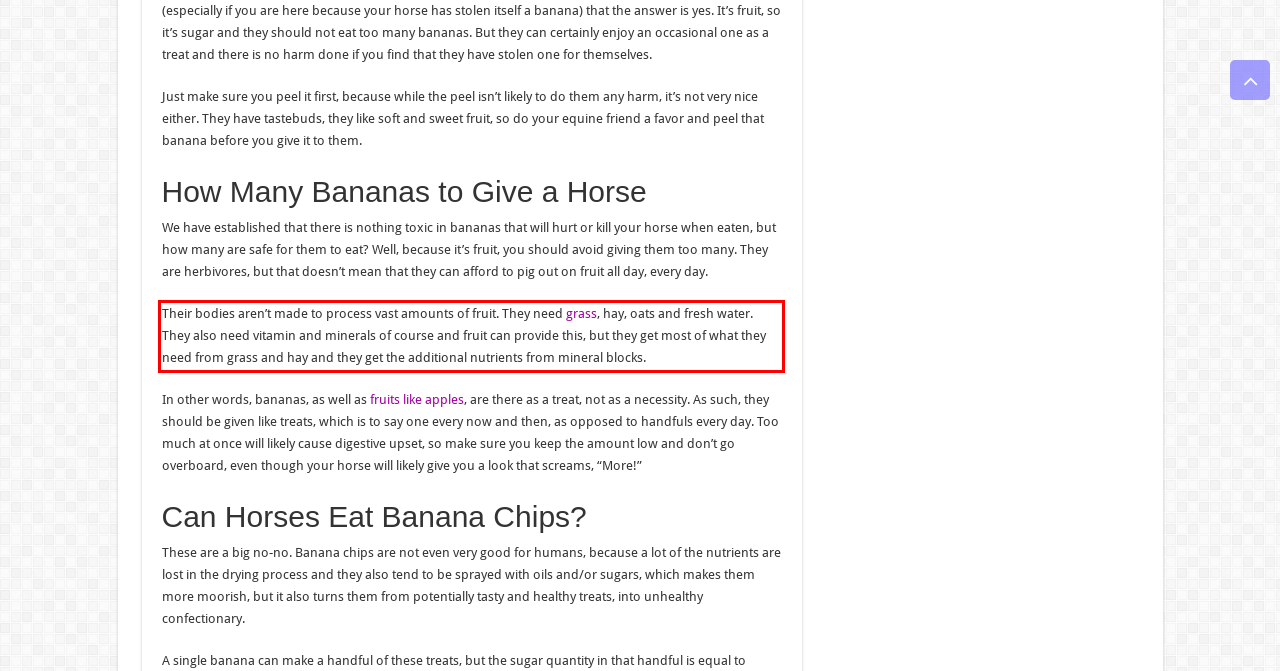Please examine the screenshot of the webpage and read the text present within the red rectangle bounding box.

Their bodies aren’t made to process vast amounts of fruit. They need grass, hay, oats and fresh water. They also need vitamin and minerals of course and fruit can provide this, but they get most of what they need from grass and hay and they get the additional nutrients from mineral blocks.